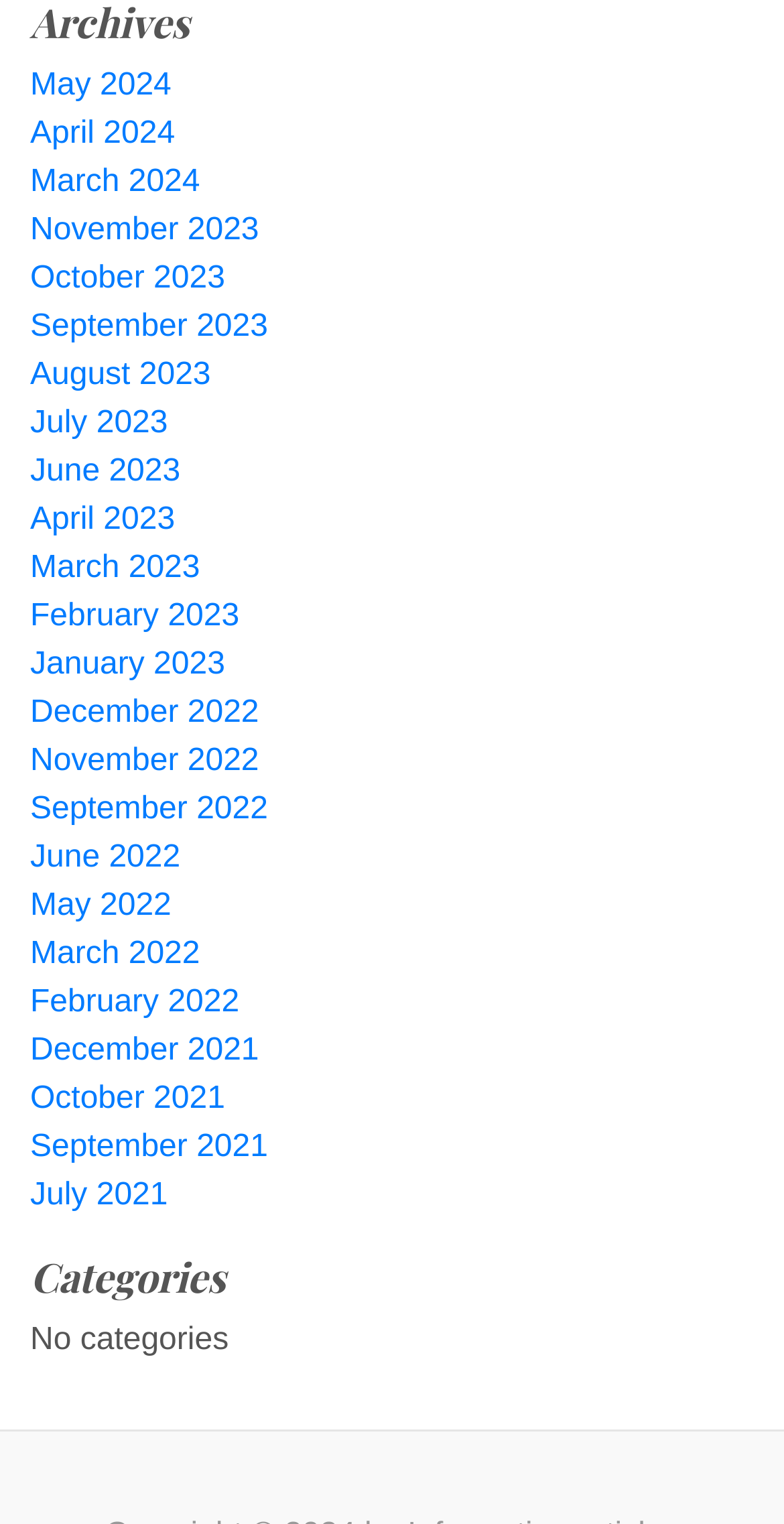Please pinpoint the bounding box coordinates for the region I should click to adhere to this instruction: "go to November 2023".

[0.038, 0.14, 0.33, 0.162]